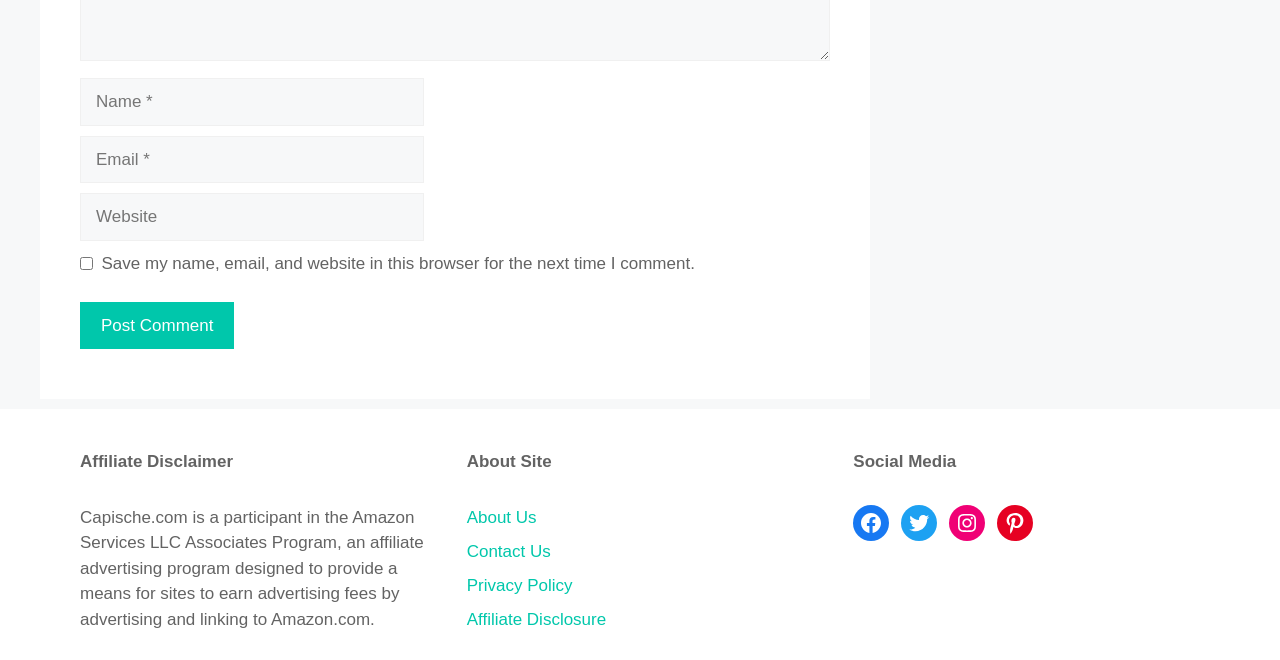Show the bounding box coordinates of the element that should be clicked to complete the task: "Input your email".

[0.062, 0.206, 0.331, 0.278]